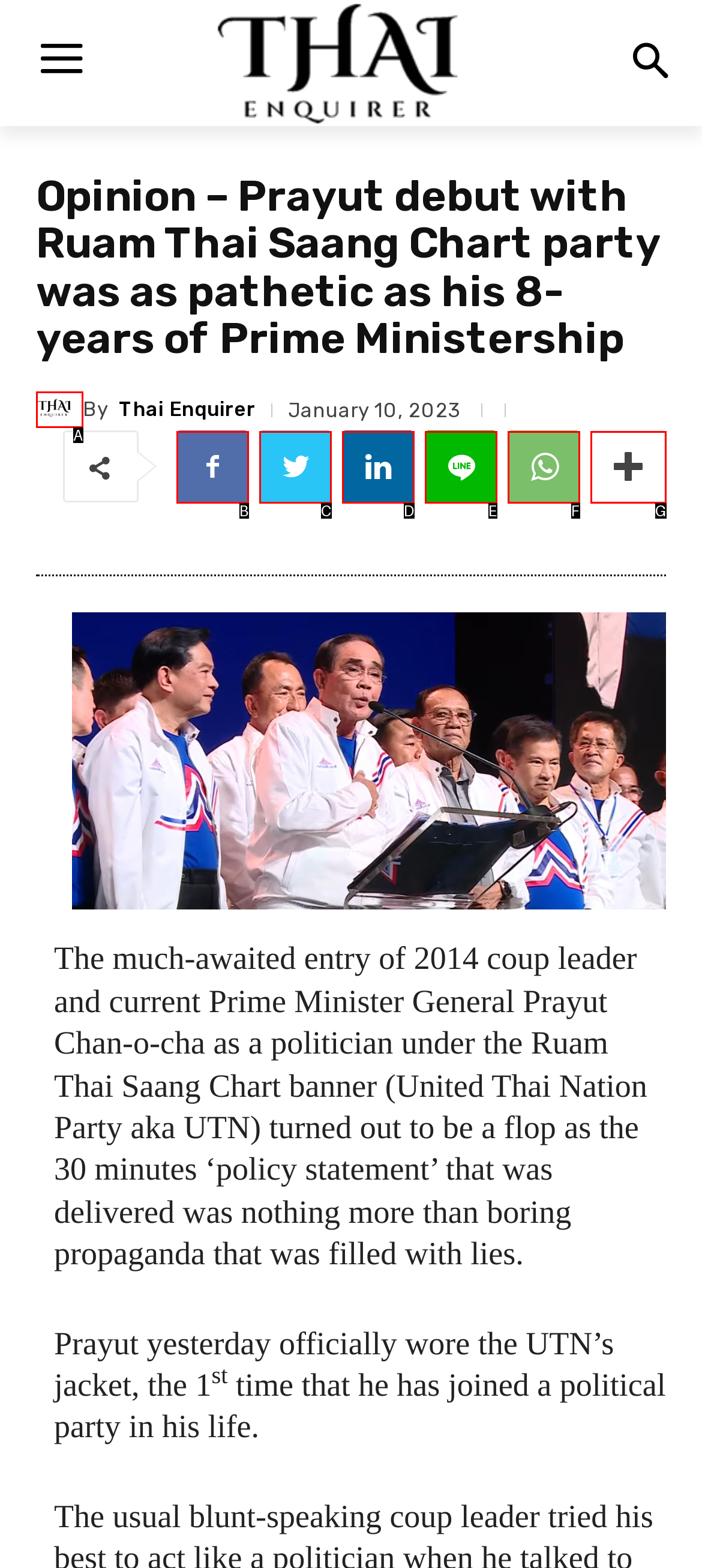Which UI element corresponds to this description: colorblind
Reply with the letter of the correct option.

None